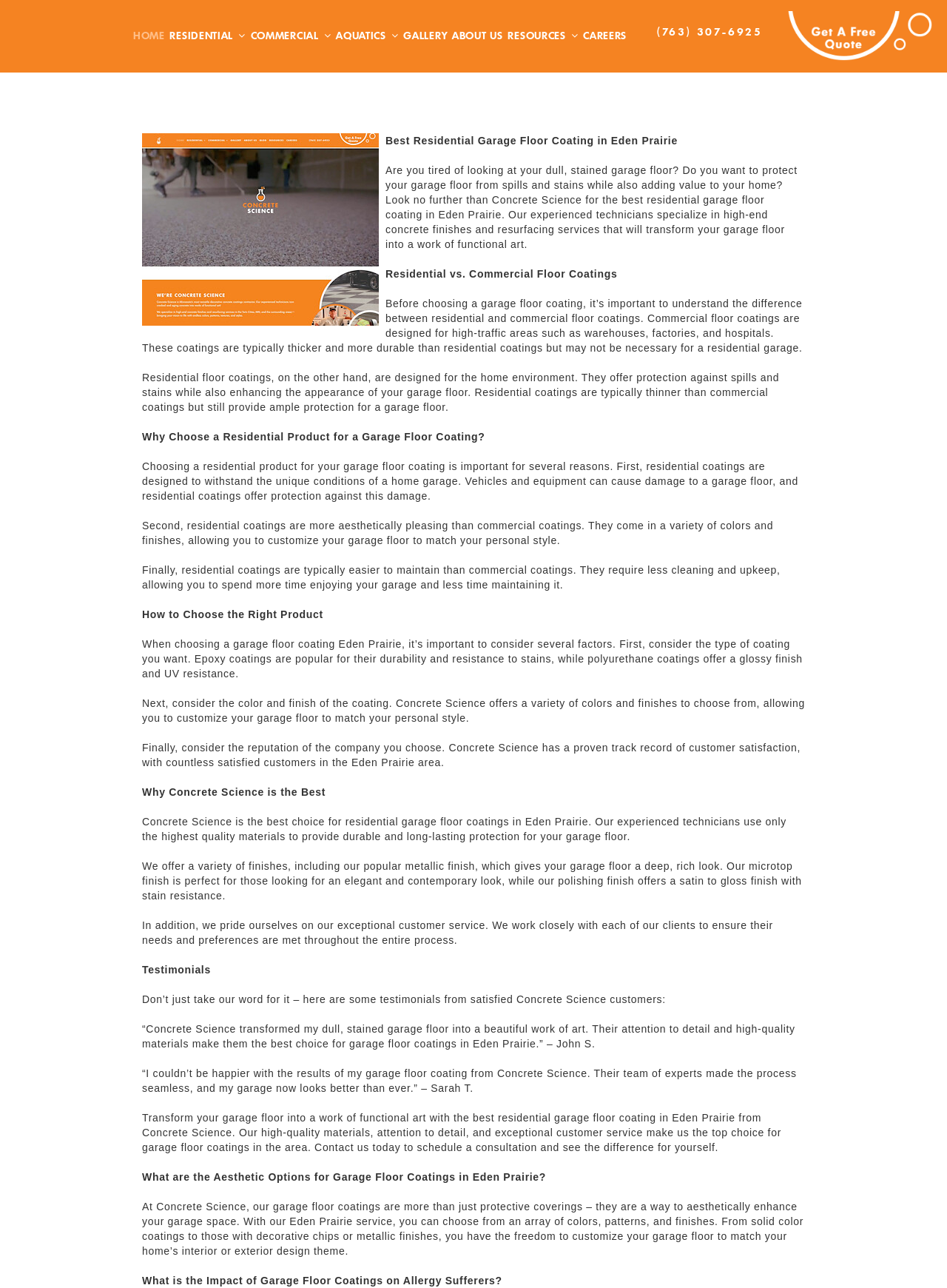Locate the bounding box coordinates of the element that needs to be clicked to carry out the instruction: "Click HOME". The coordinates should be given as four float numbers ranging from 0 to 1, i.e., [left, top, right, bottom].

[0.14, 0.011, 0.174, 0.045]